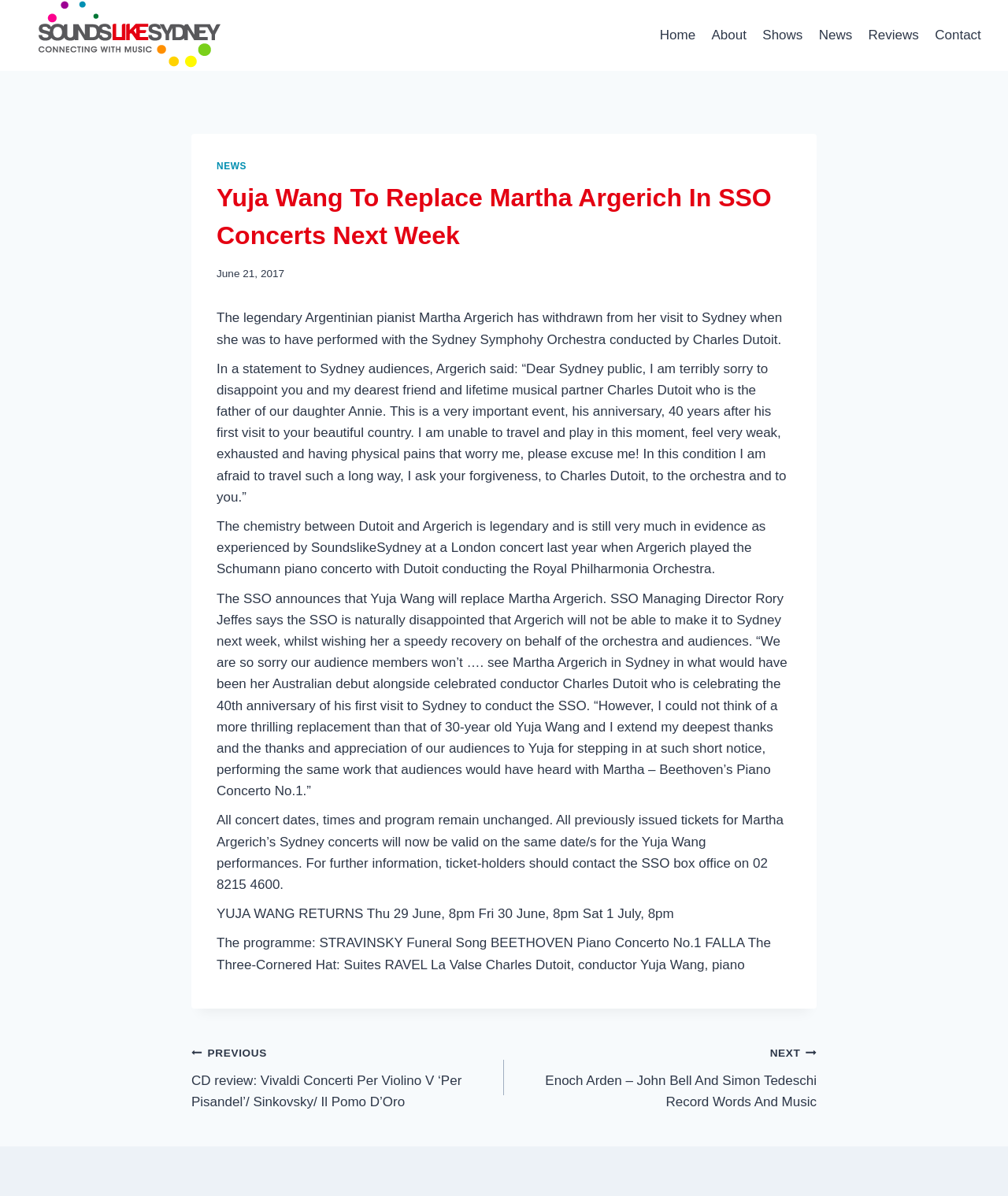Please provide the bounding box coordinates for the element that needs to be clicked to perform the following instruction: "Click on the 'NEXT' link". The coordinates should be given as four float numbers between 0 and 1, i.e., [left, top, right, bottom].

[0.5, 0.871, 0.81, 0.93]